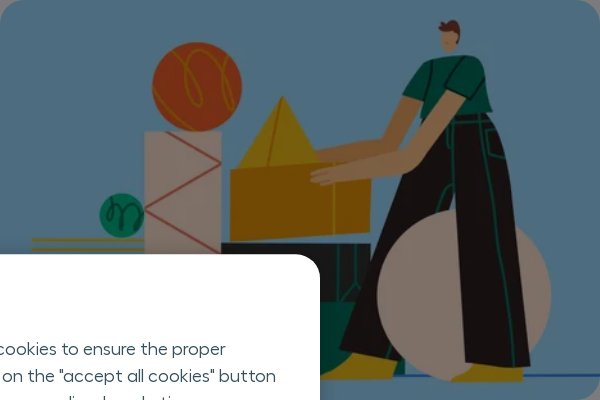What shapes are being arranged?
Based on the image, answer the question in a detailed manner.

The image features a stylized illustration of a person arranging geometric shapes, which include circles, squares, and pyramids, against a light blue background.